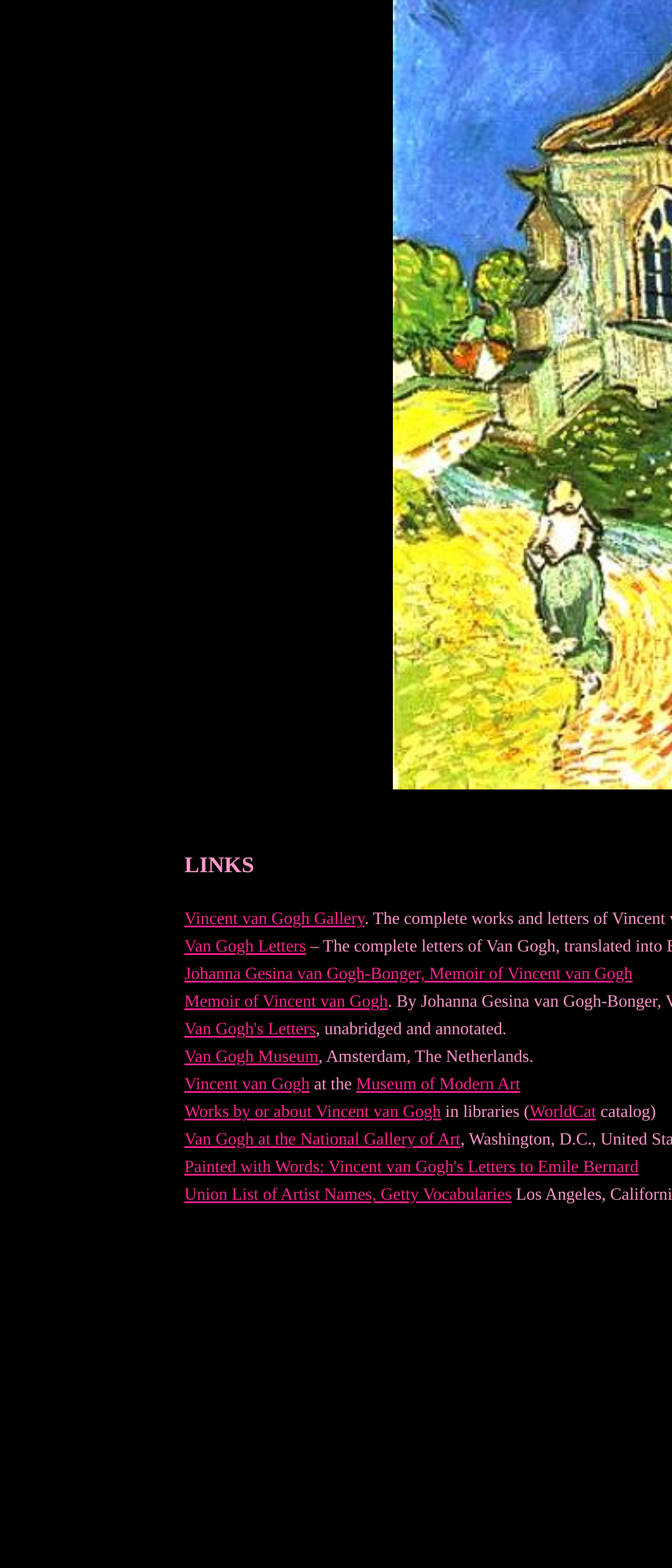Please find the bounding box for the UI component described as follows: "Vincent van Gogh Gallery".

[0.274, 0.58, 0.542, 0.593]